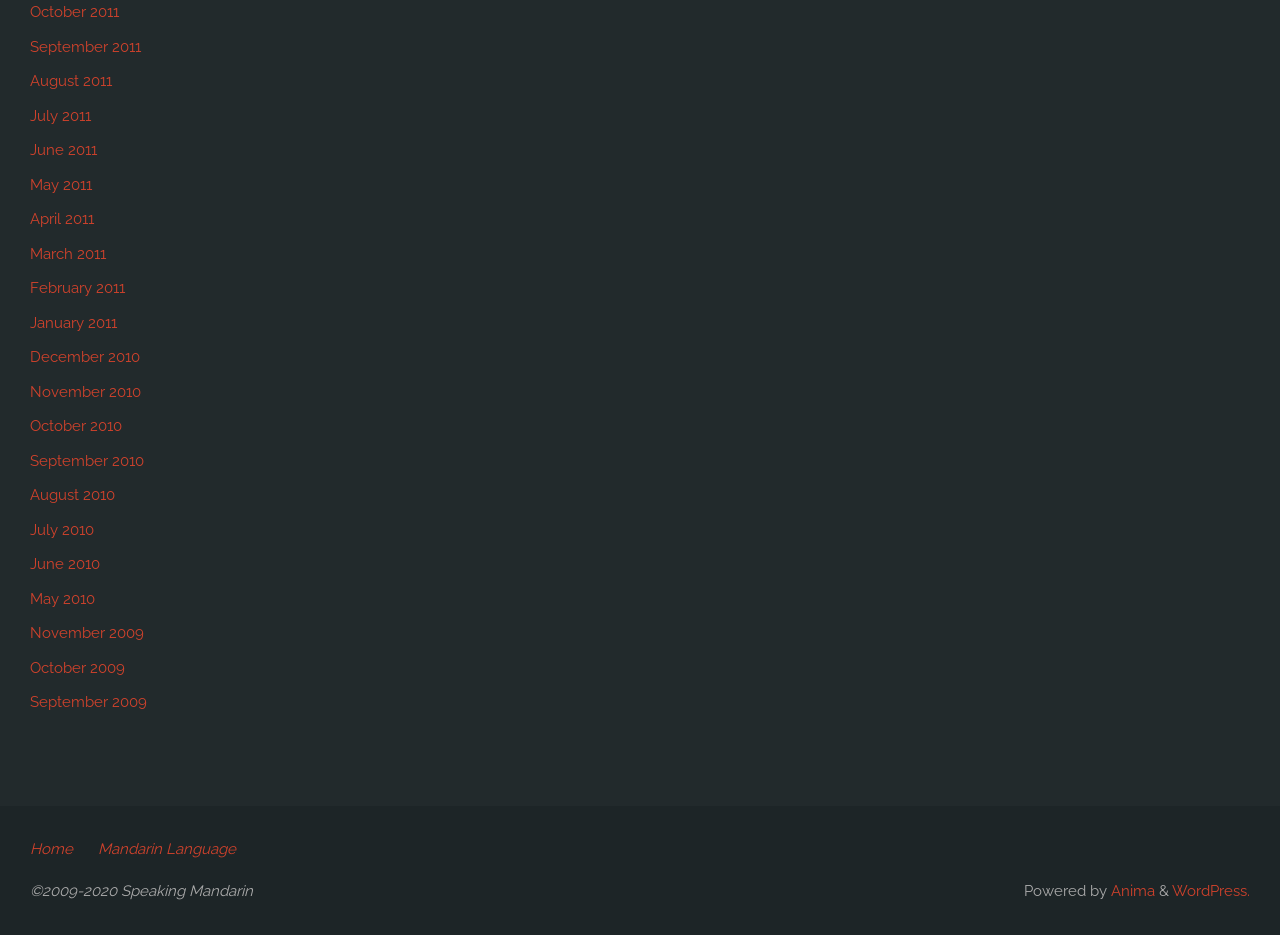Respond to the question below with a single word or phrase:
What is the platform used to power the website?

WordPress